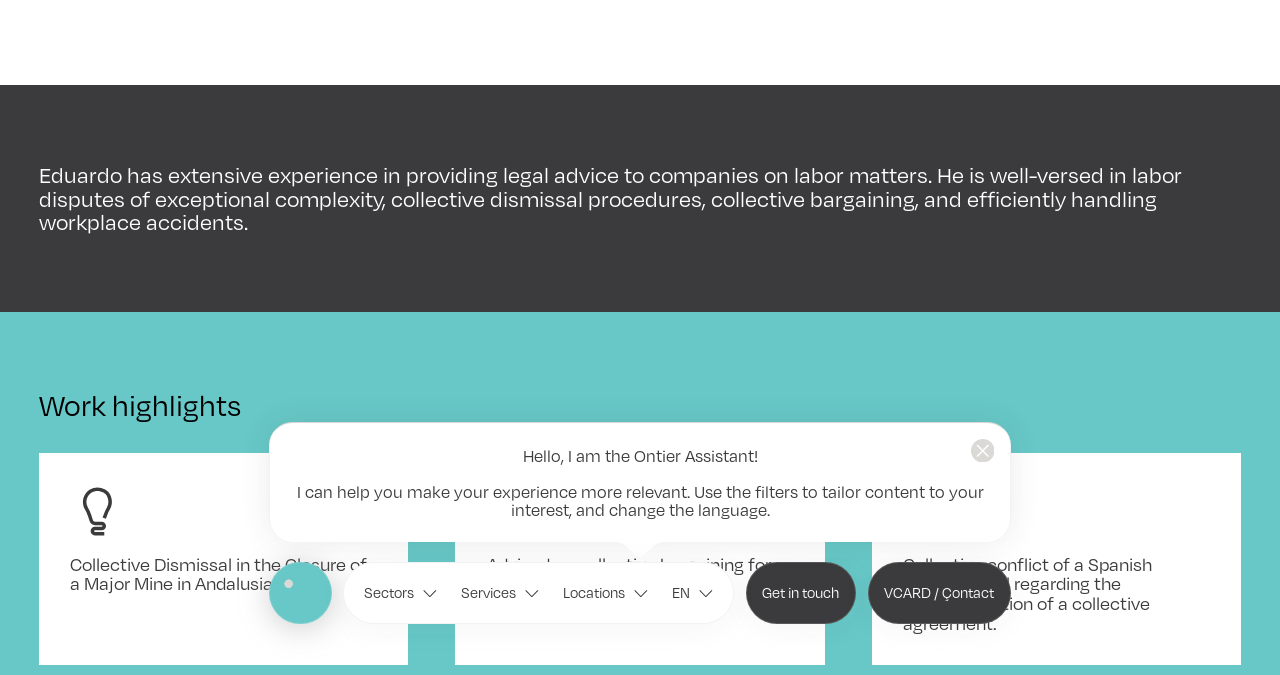Please determine the bounding box coordinates for the UI element described here. Use the format (top-left x, top-left y, bottom-right x, bottom-right y) with values bounded between 0 and 1: Labour

[0.269, 0.685, 0.573, 0.741]